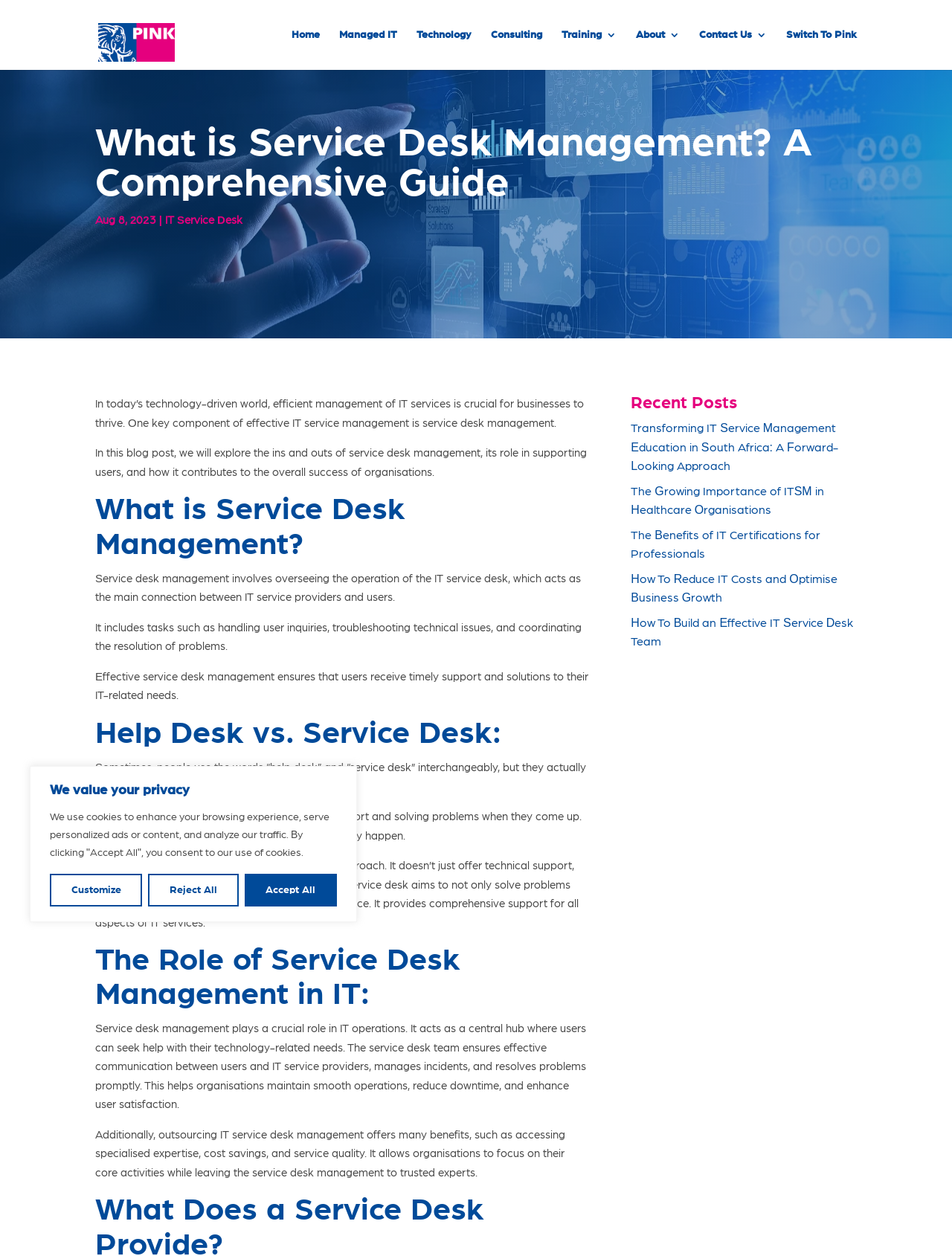Refer to the image and provide a thorough answer to this question:
What is the purpose of a service desk?

According to the webpage, a service desk takes a wider approach than a help desk, providing not only technical support but also managing IT services and helping users, aiming to prevent problems from happening in the first place.